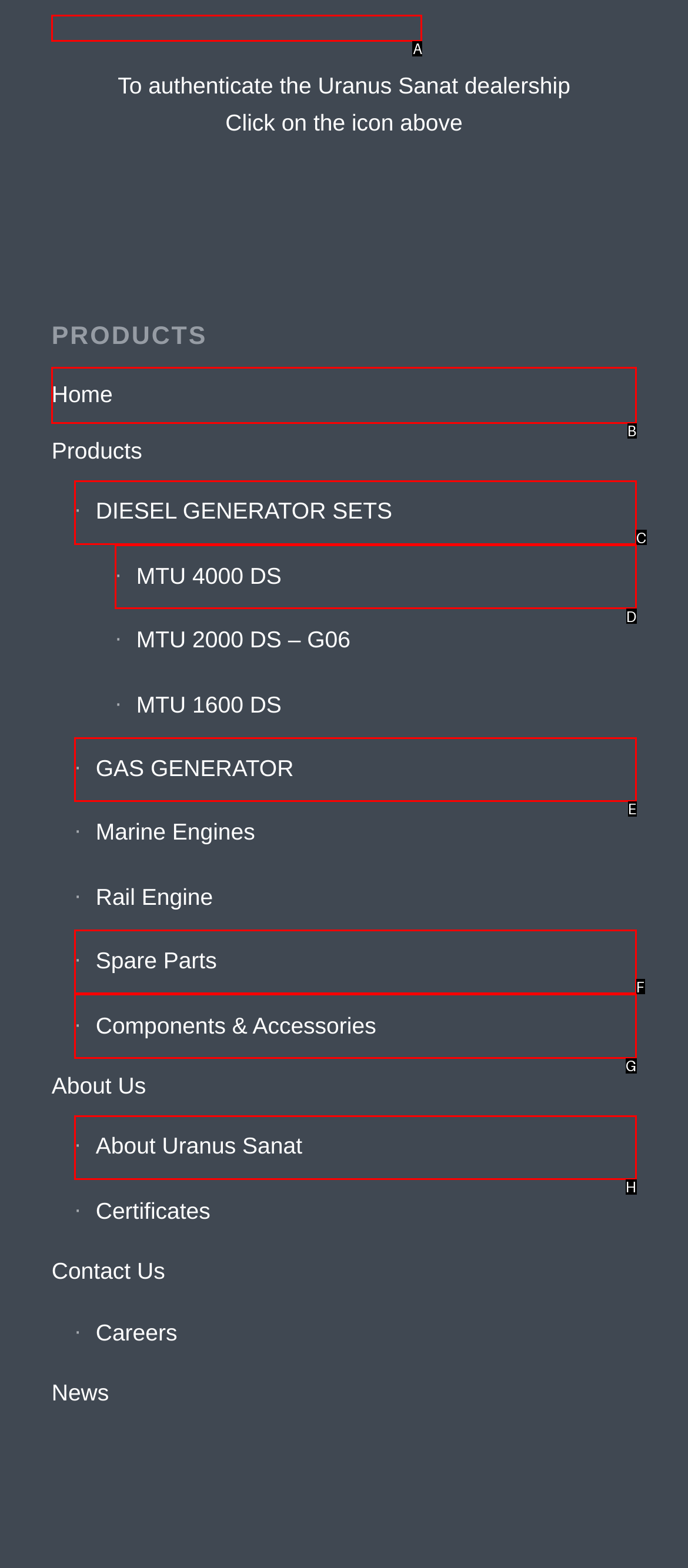Identify the HTML element to select in order to accomplish the following task: Click on the Home link
Reply with the letter of the chosen option from the given choices directly.

B